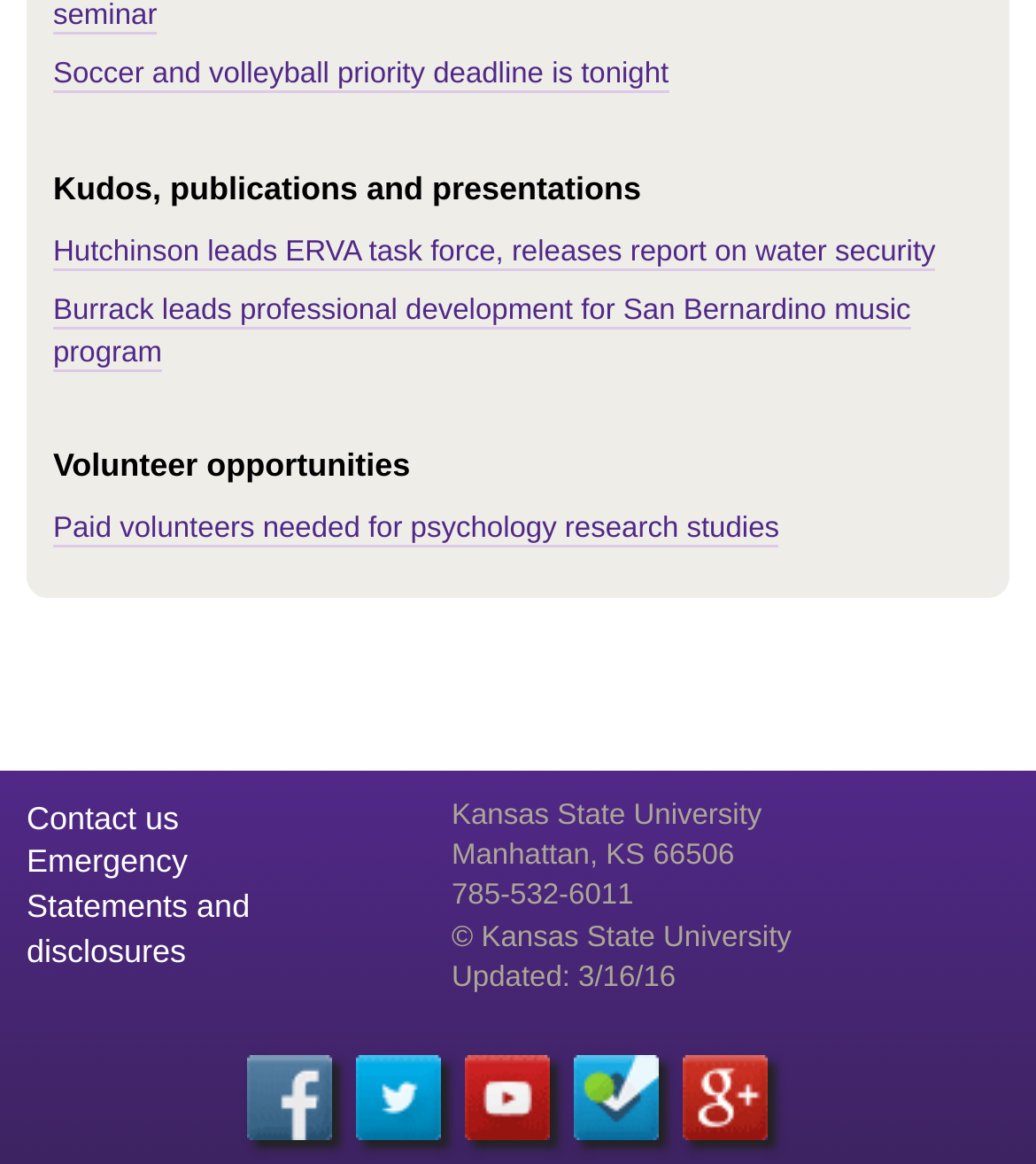What is Hutchinson leading?
Please provide a comprehensive answer to the question based on the webpage screenshot.

The webpage has a link 'Hutchinson leads ERVA task force, releases report on water security' which indicates that Hutchinson is leading an ERVA task force.